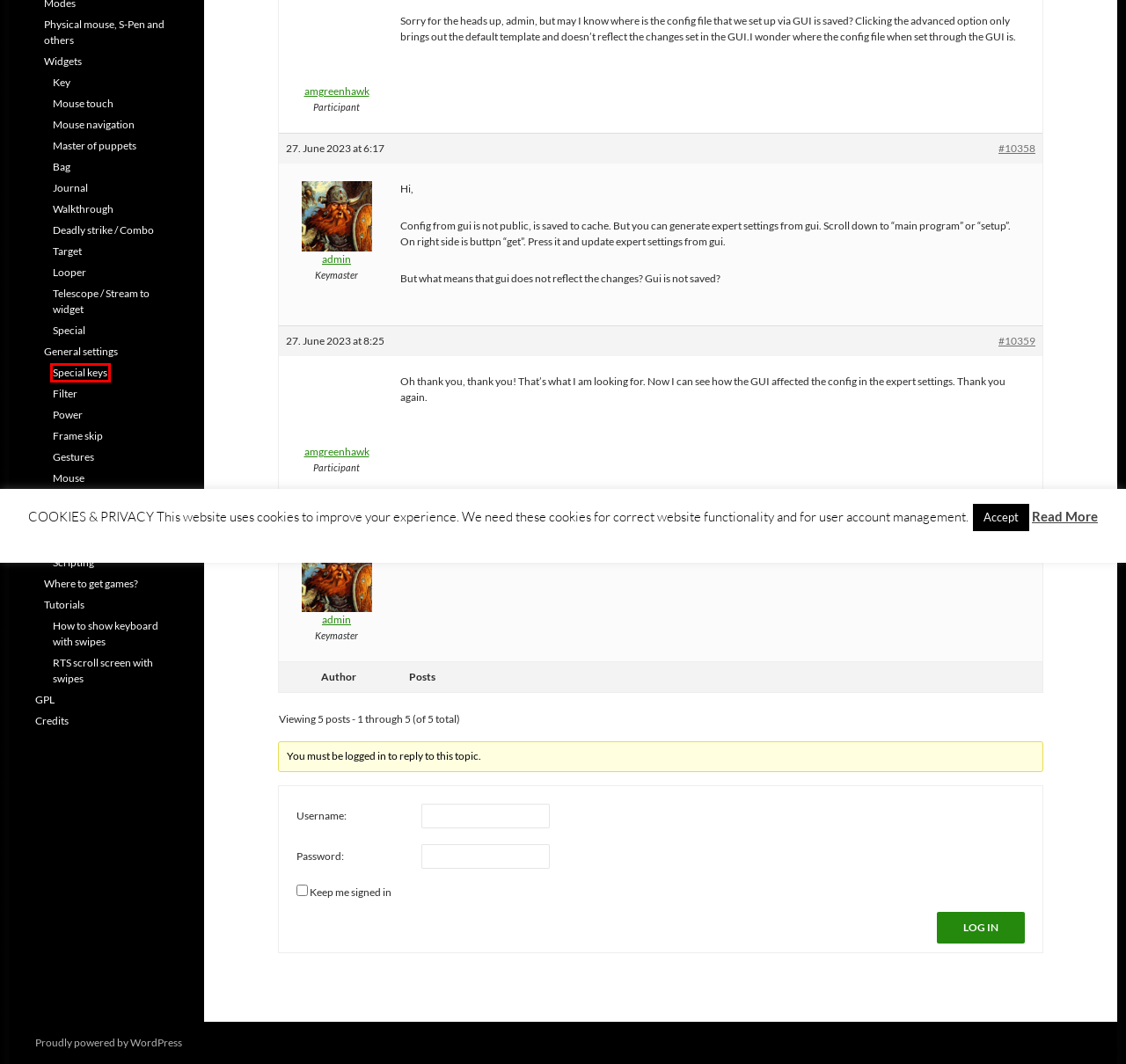Examine the screenshot of a webpage with a red bounding box around a specific UI element. Identify which webpage description best matches the new webpage that appears after clicking the element in the red bounding box. Here are the candidates:
A. Gestures -
B. Privacy Policy -
C. Power -
D. Voodoo control -
E. Advanced settings -
F. Frame skip -
G. Filter -
H. Special keys -

H